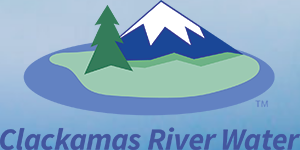What is the name displayed below the graphic?
Answer the question based on the image using a single word or a brief phrase.

Clackamas River Water